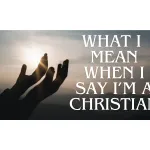Refer to the image and provide an in-depth answer to the question: 
What is written beside the hands in the image?

The text prominently displayed beside the hands in the image reads 'WHAT I MEAN WHEN I SAY I’M A CHRISTIAN', which suggests a profound exploration of personal belief and identity.